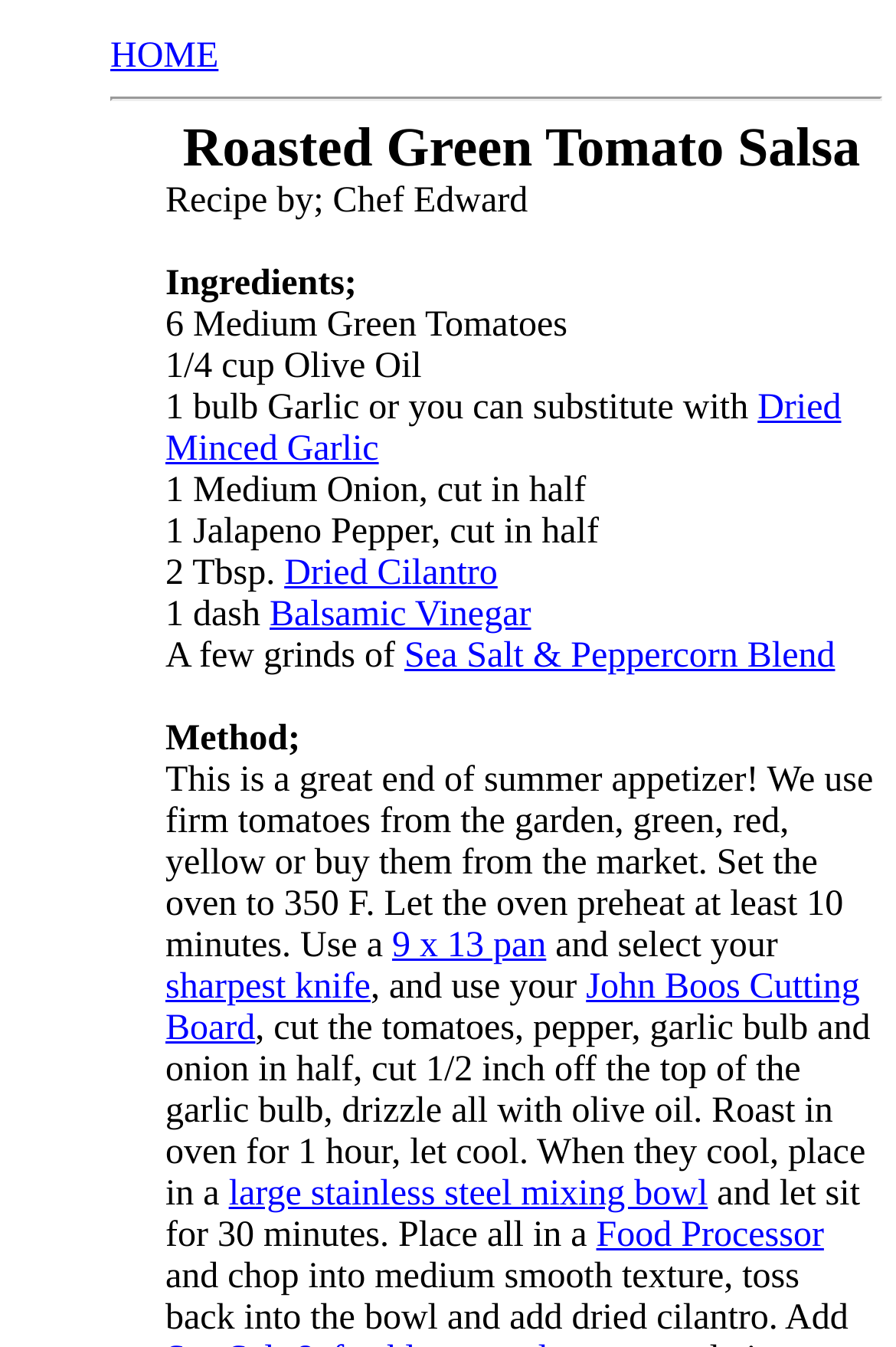From the webpage screenshot, identify the region described by John Boos Cutting Board. Provide the bounding box coordinates as (top-left x, top-left y, bottom-right x, bottom-right y), with each value being a floating point number between 0 and 1.

[0.185, 0.718, 0.96, 0.778]